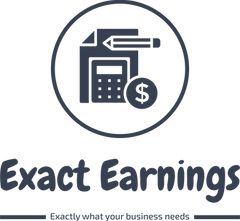Give a succinct answer to this question in a single word or phrase: 
What is the focus of the company's financial management?

Meticulous